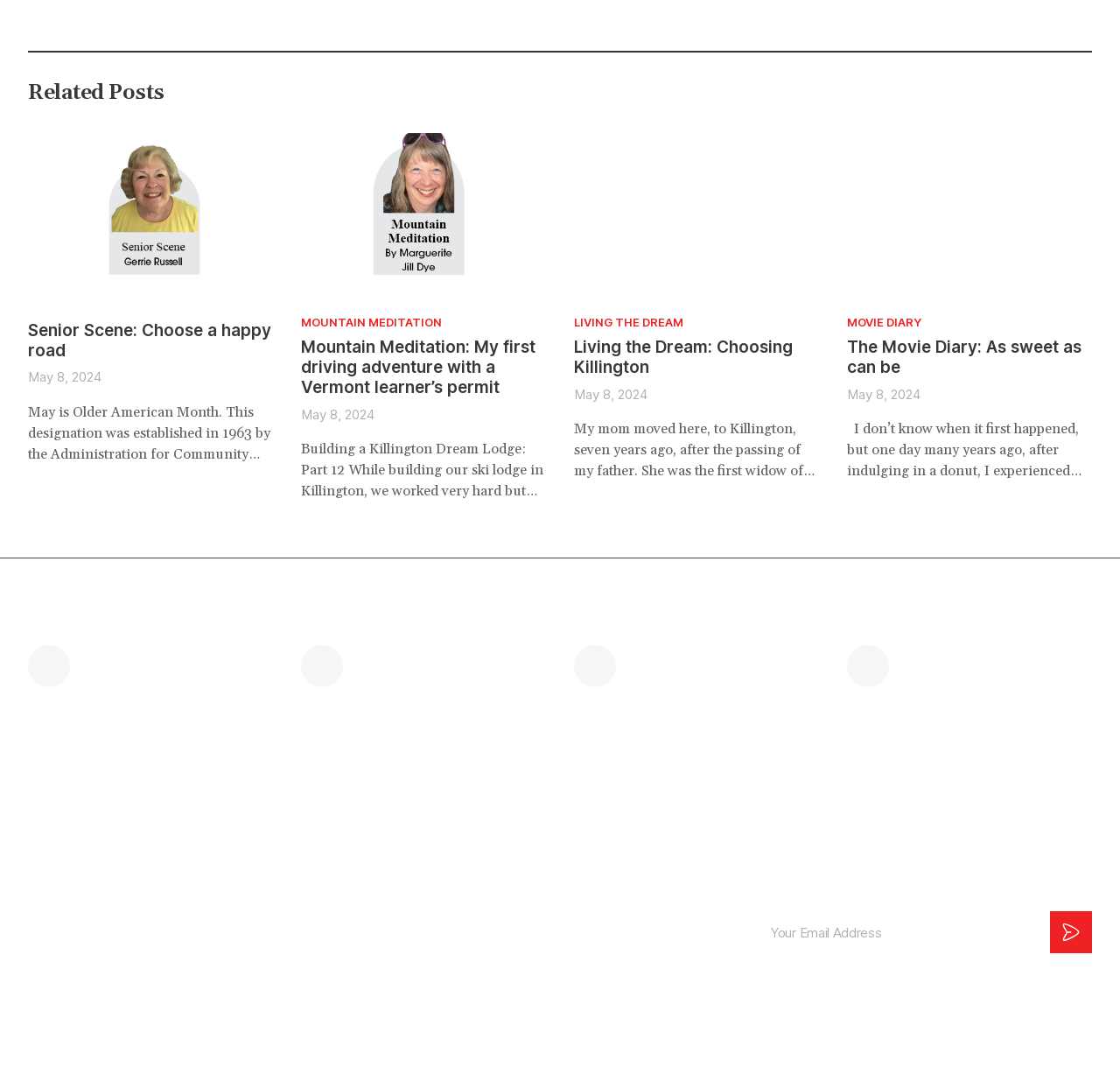What is the phone number to call the Mountain Times office?
Offer a detailed and full explanation in response to the question.

The phone number to call the Mountain Times office can be found under the 'Call Us Today' heading, which provides the phone number as (802) 422-2399.